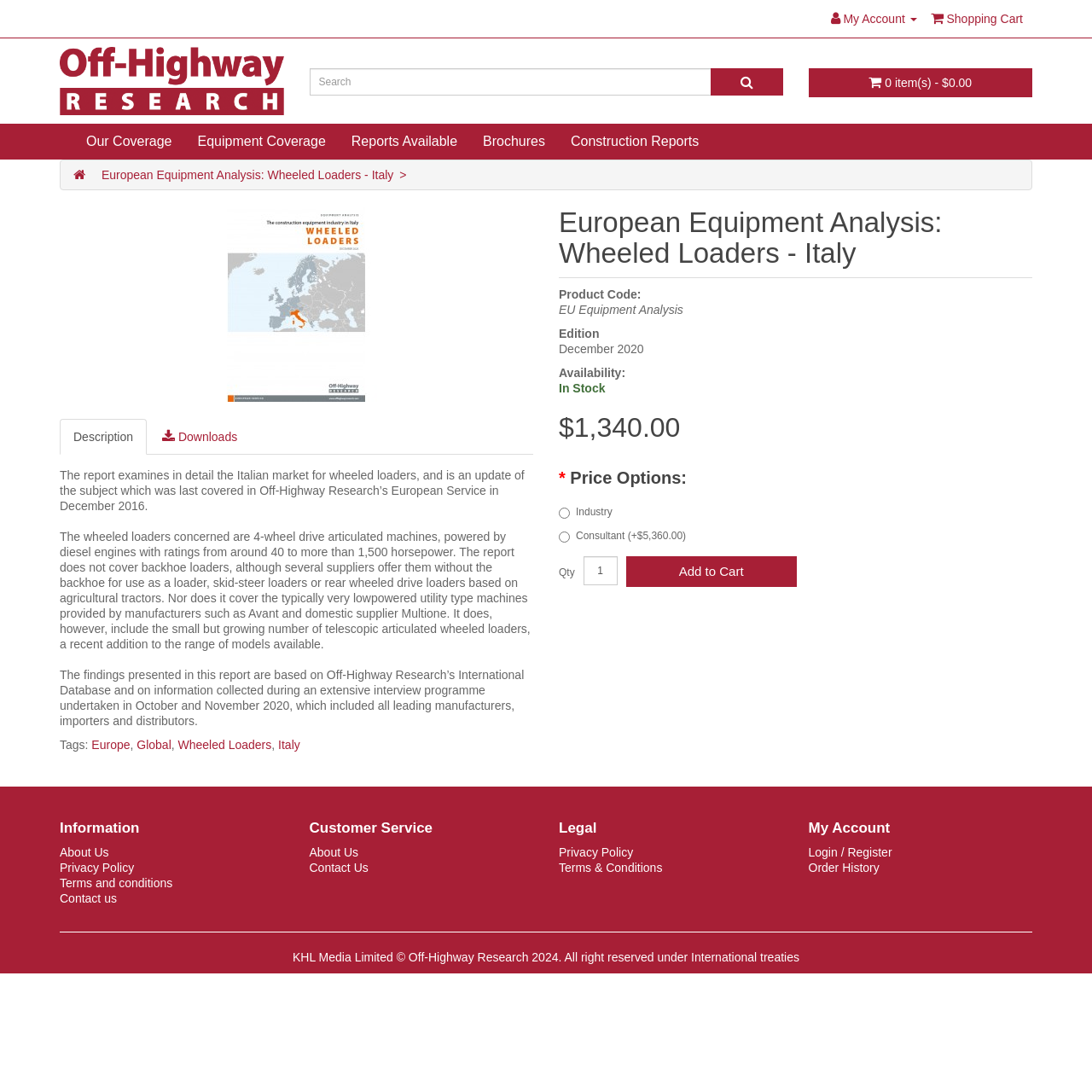What type of machines are not covered in the report?
Please respond to the question with a detailed and thorough explanation.

I found the answer by reading the StaticText that describes the report. It says that the report does not cover backhoe loaders, skid-steer loaders, or rear wheeled drive loaders based on agricultural tractors.